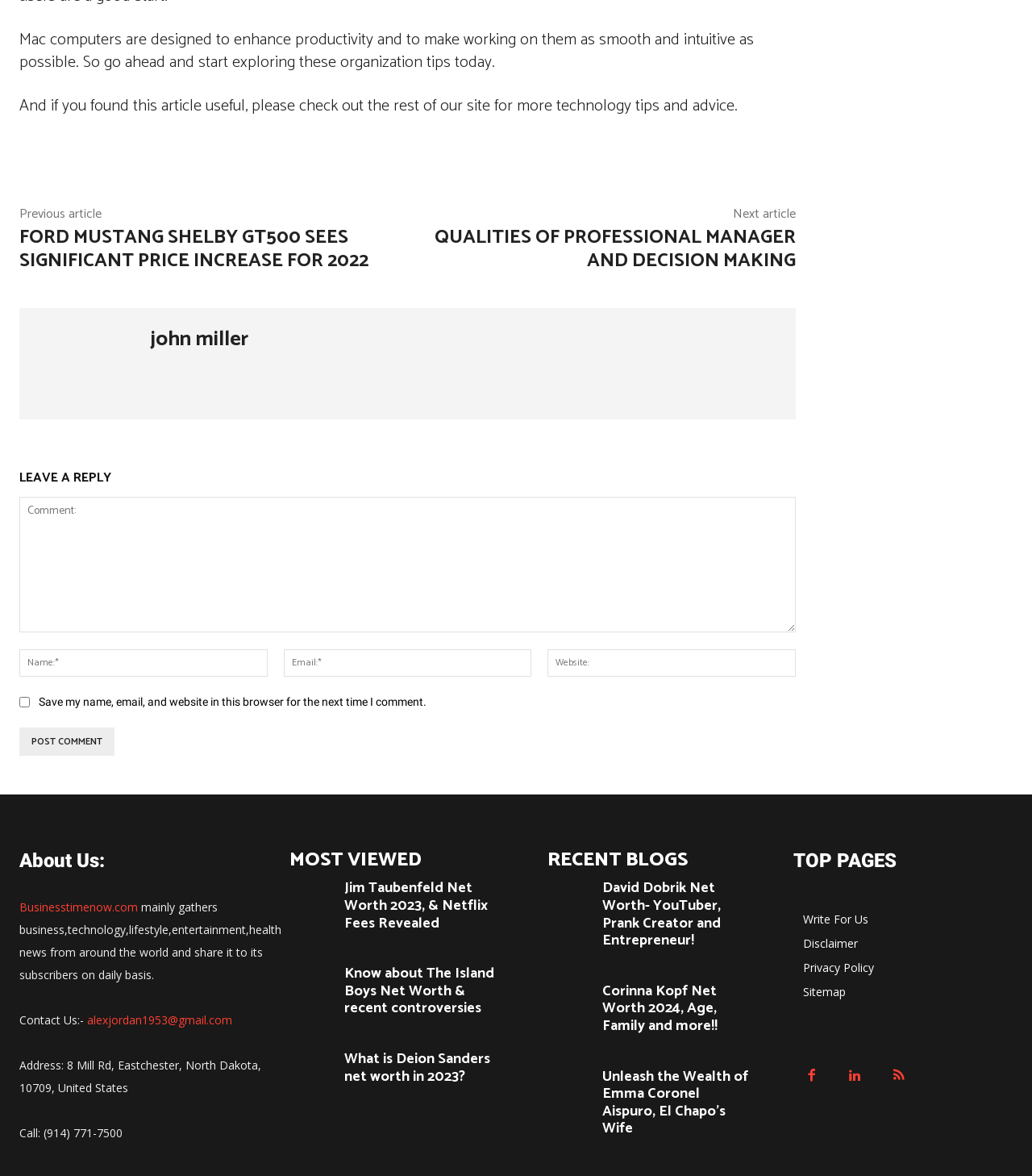Please determine the bounding box coordinates of the section I need to click to accomplish this instruction: "Check the most viewed article 'Jim Taubenfeld Net Worth 2023, & Netflix Fees Revealed'".

[0.269, 0.745, 0.322, 0.778]